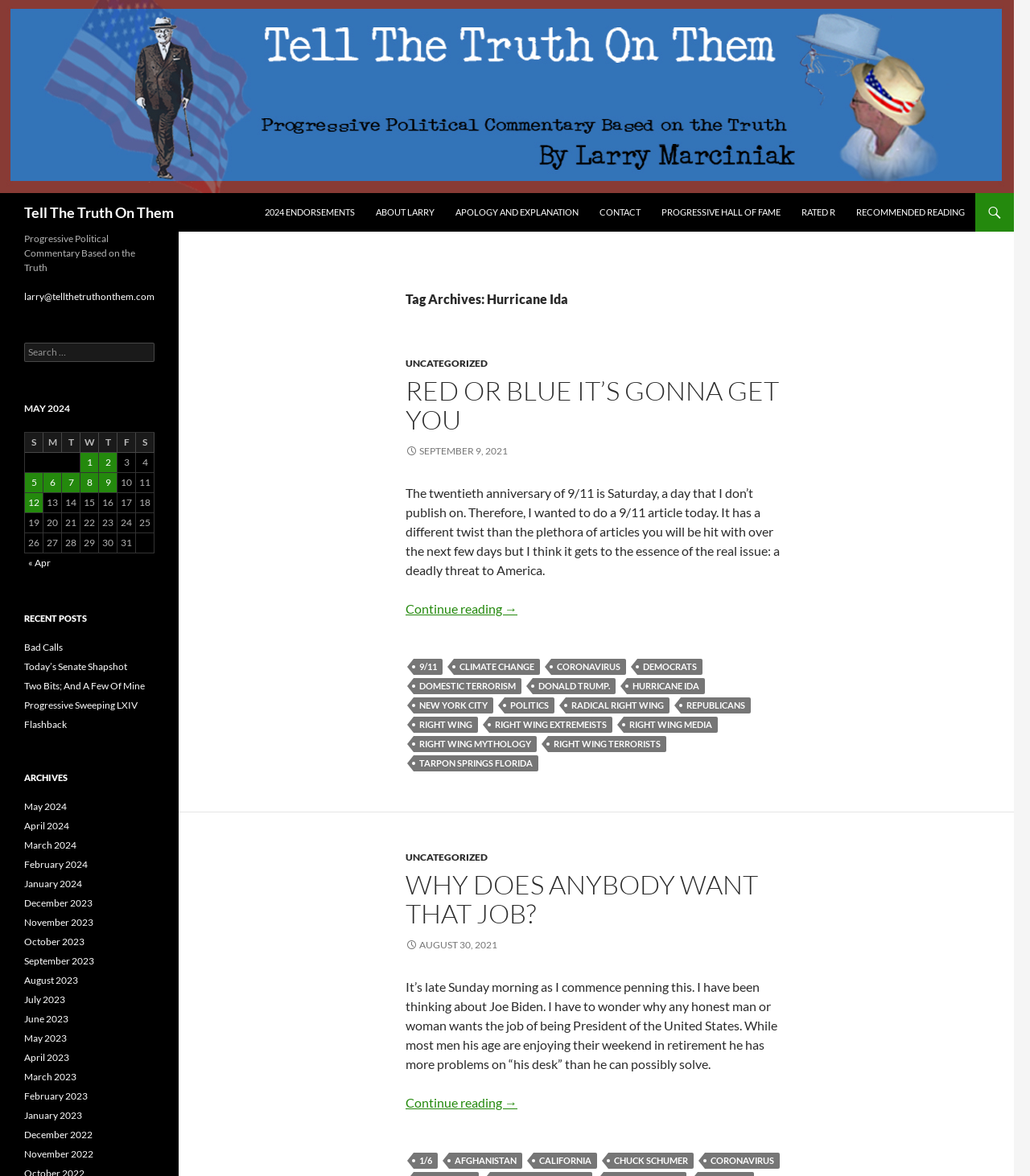Can you show the bounding box coordinates of the region to click on to complete the task described in the instruction: "Read the article 'Red Or Blue It’s Gonna Get You'"?

[0.394, 0.32, 0.764, 0.369]